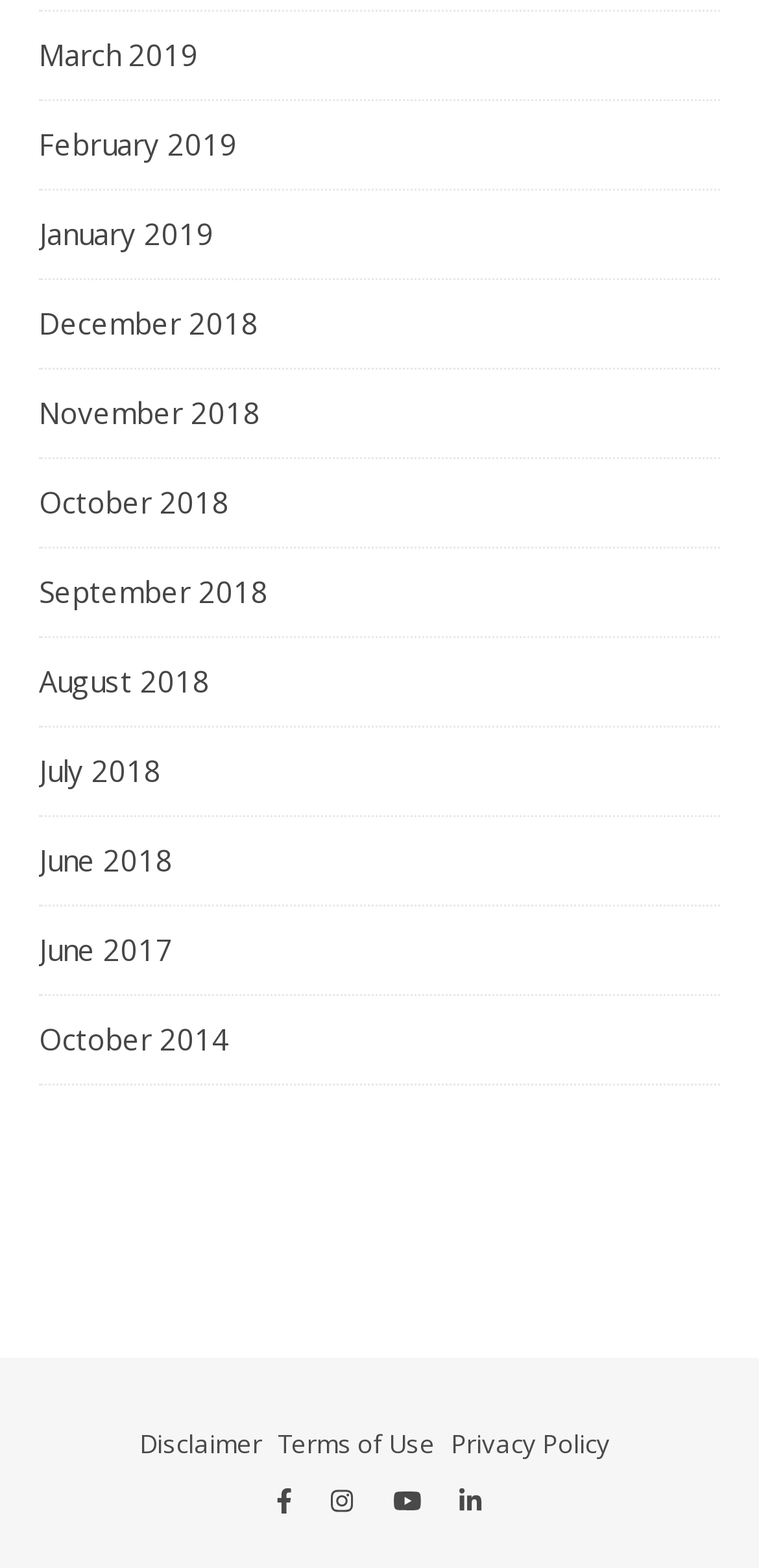What is the layout of the social media icons?
Use the screenshot to answer the question with a single word or phrase.

Horizontal